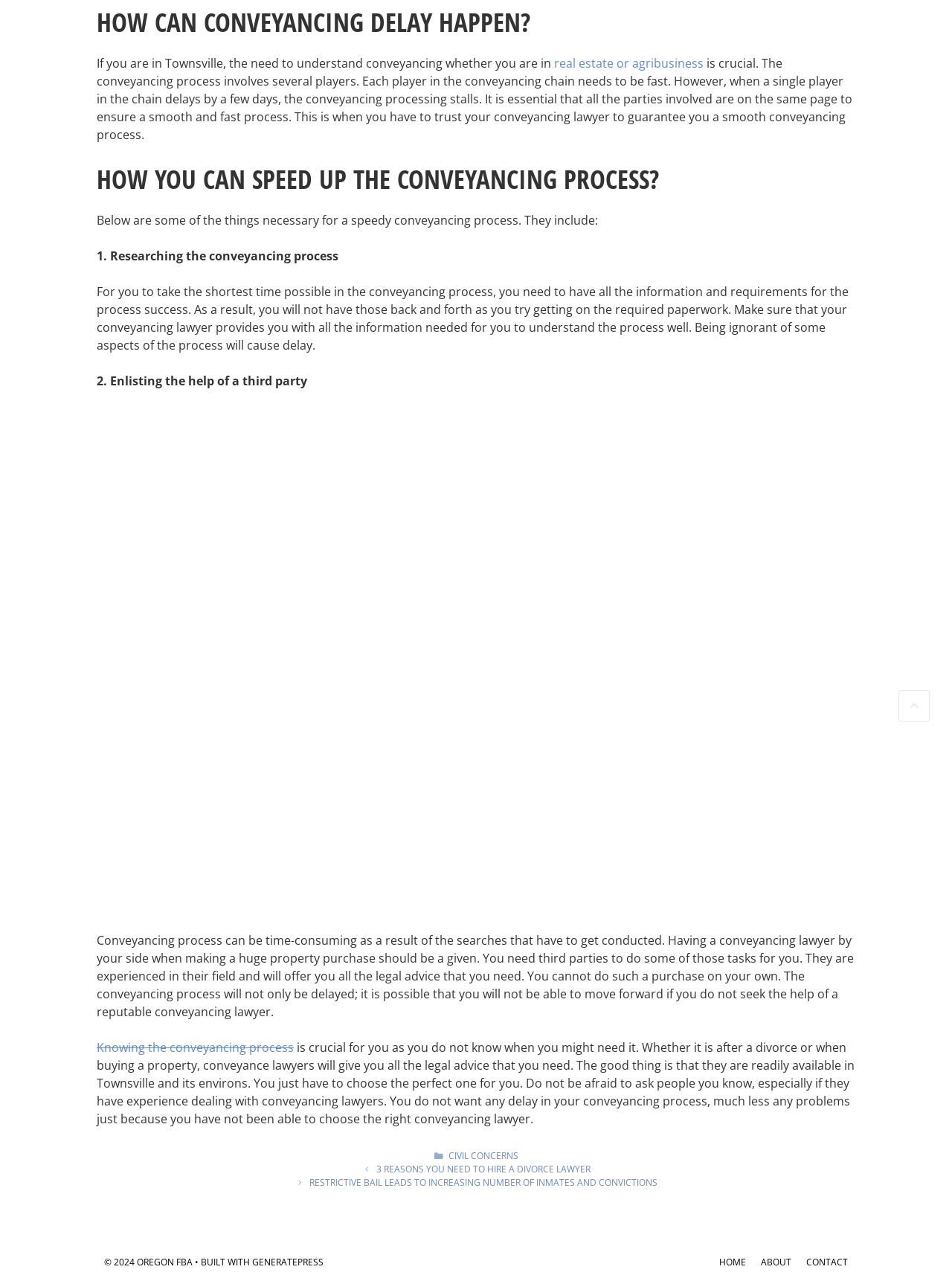What is the copyright information of the website?
Using the image, respond with a single word or phrase.

2024 OREGON FBA